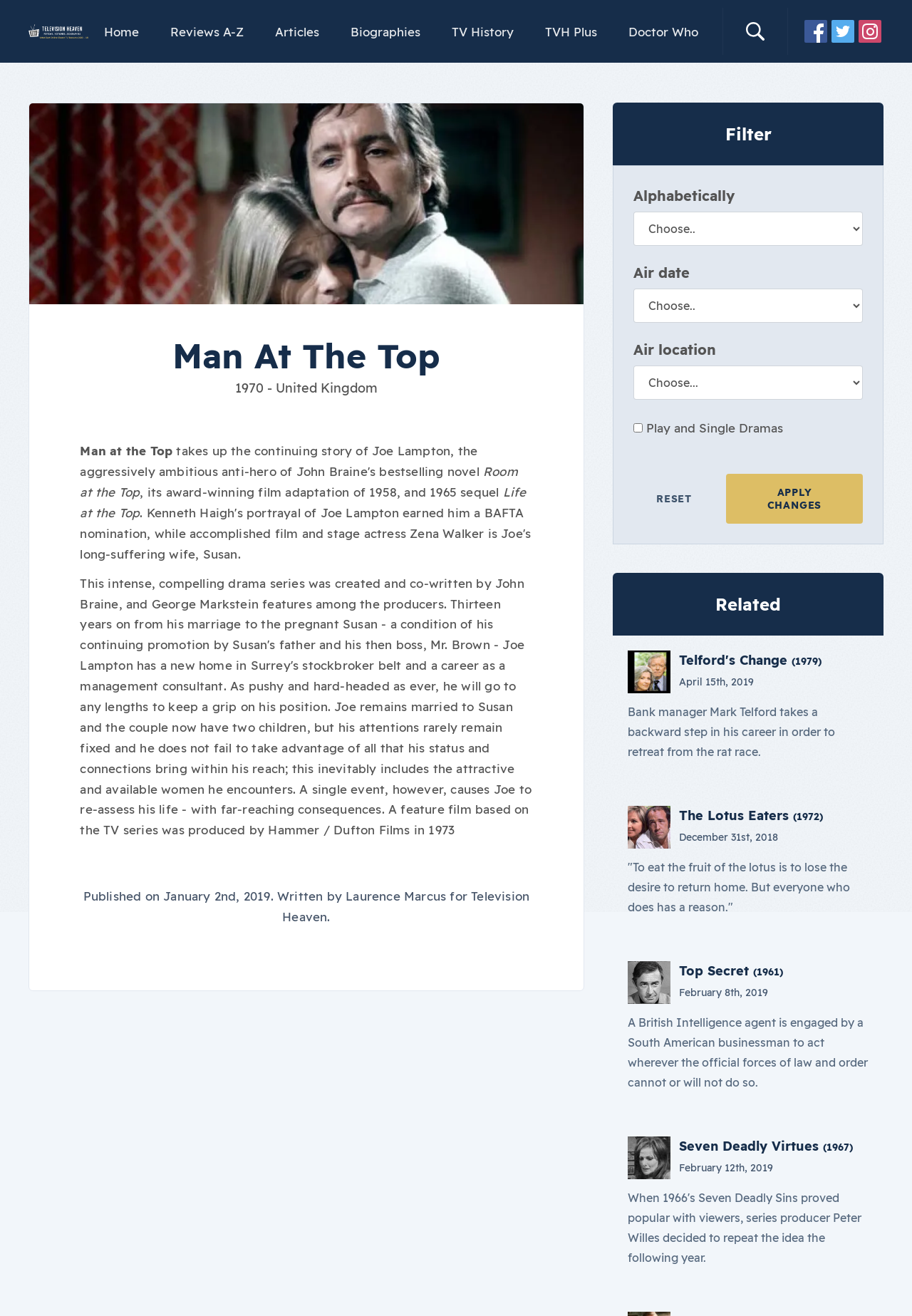Find the bounding box coordinates for the area that should be clicked to accomplish the instruction: "Reset the filters".

[0.695, 0.36, 0.784, 0.398]